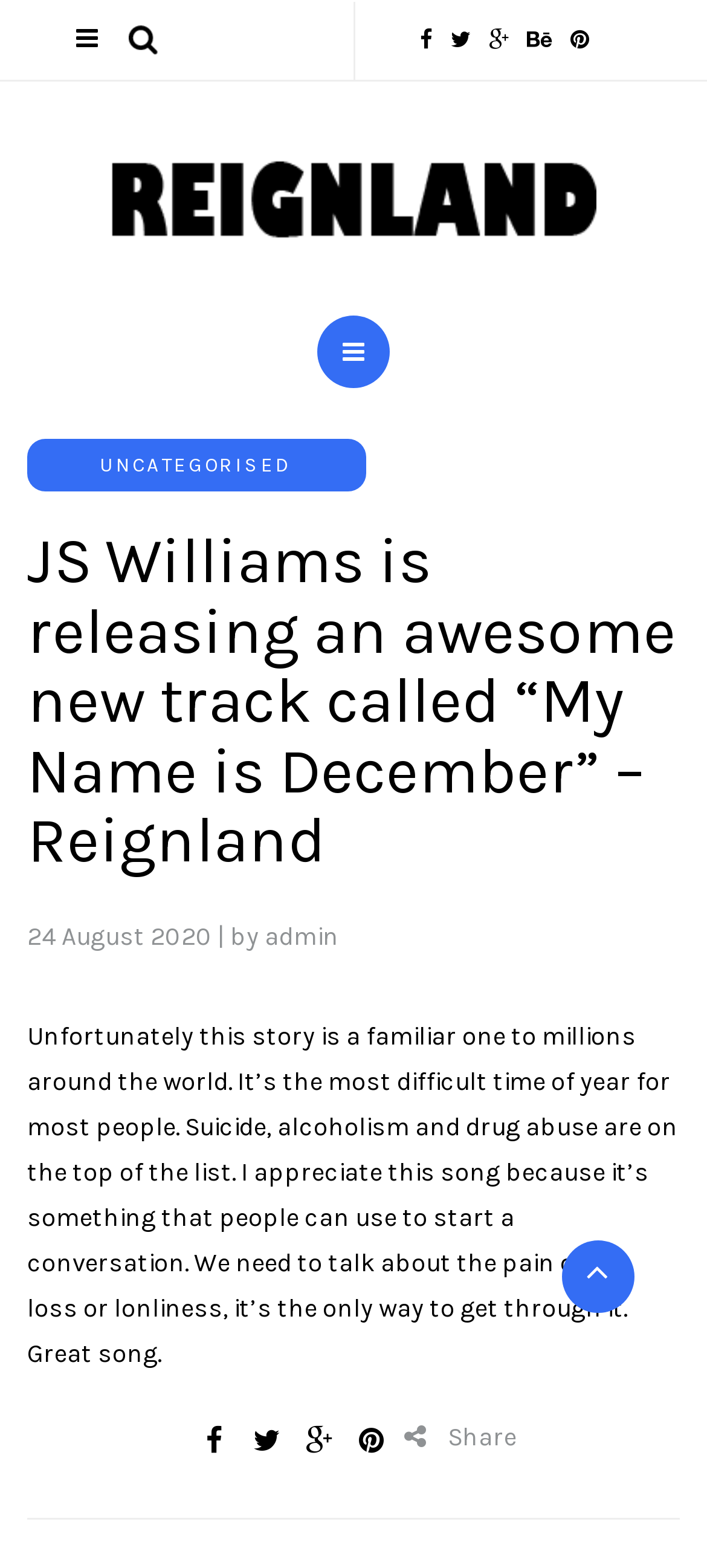Locate the bounding box coordinates of the item that should be clicked to fulfill the instruction: "Click the search button".

[0.167, 0.001, 0.238, 0.049]